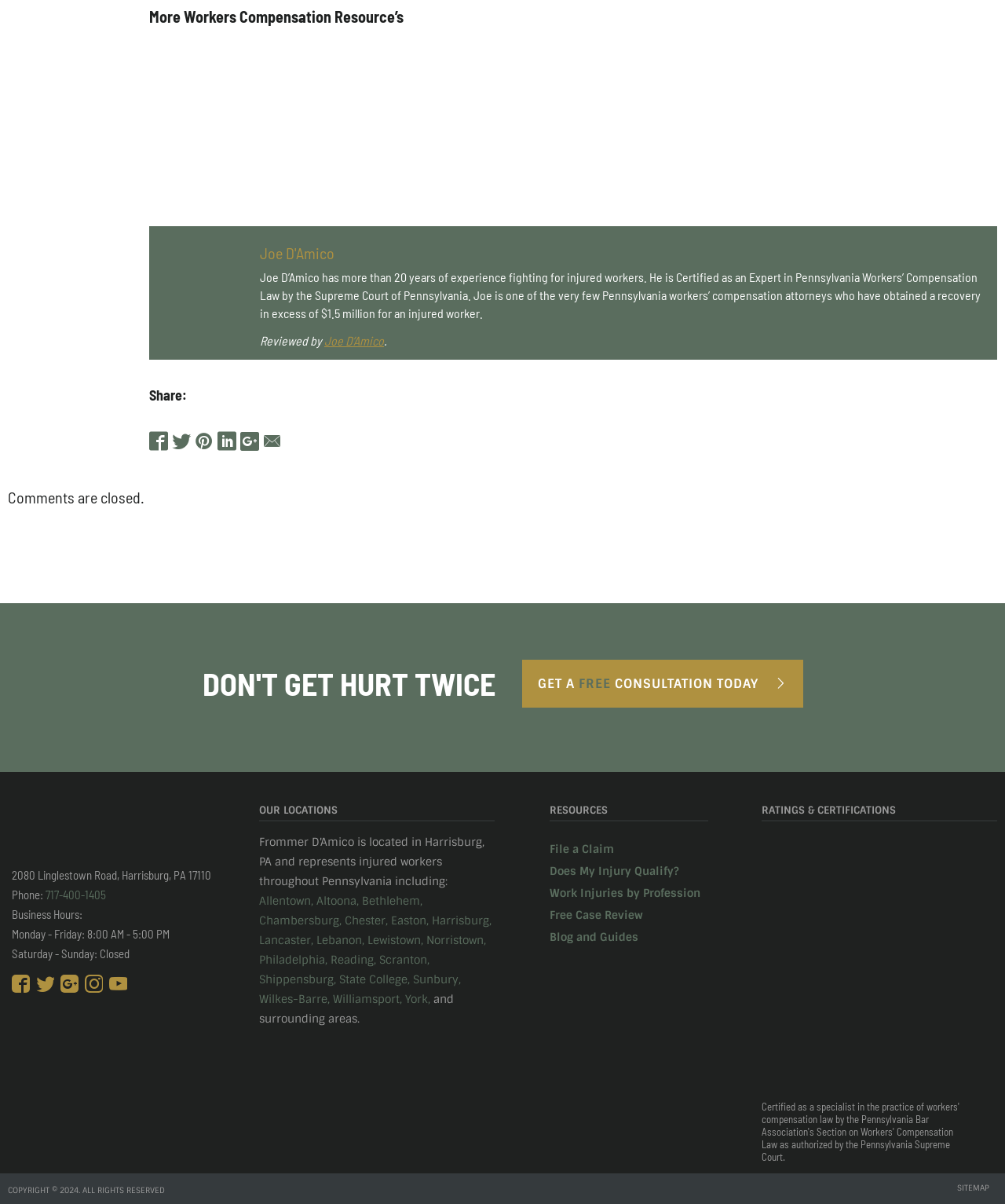What is the location of the law office?
Refer to the image and give a detailed answer to the query.

The answer can be found in the StaticText element with the text '2080 Linglestown Road, Harrisburg, PA 17110' which is located in the contact information section at the bottom of the webpage.